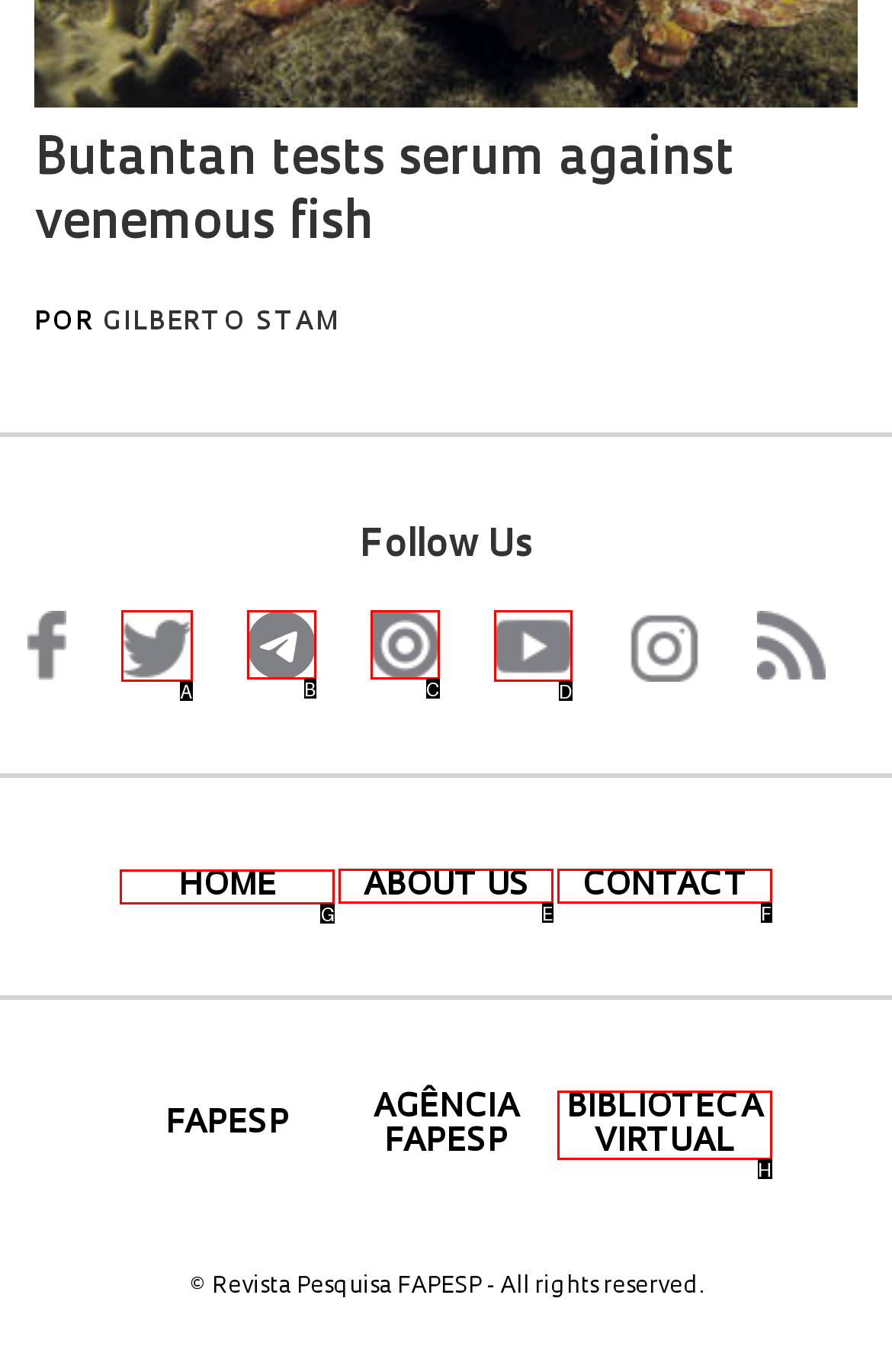To complete the instruction: go to Swedish website, which HTML element should be clicked?
Respond with the option's letter from the provided choices.

None